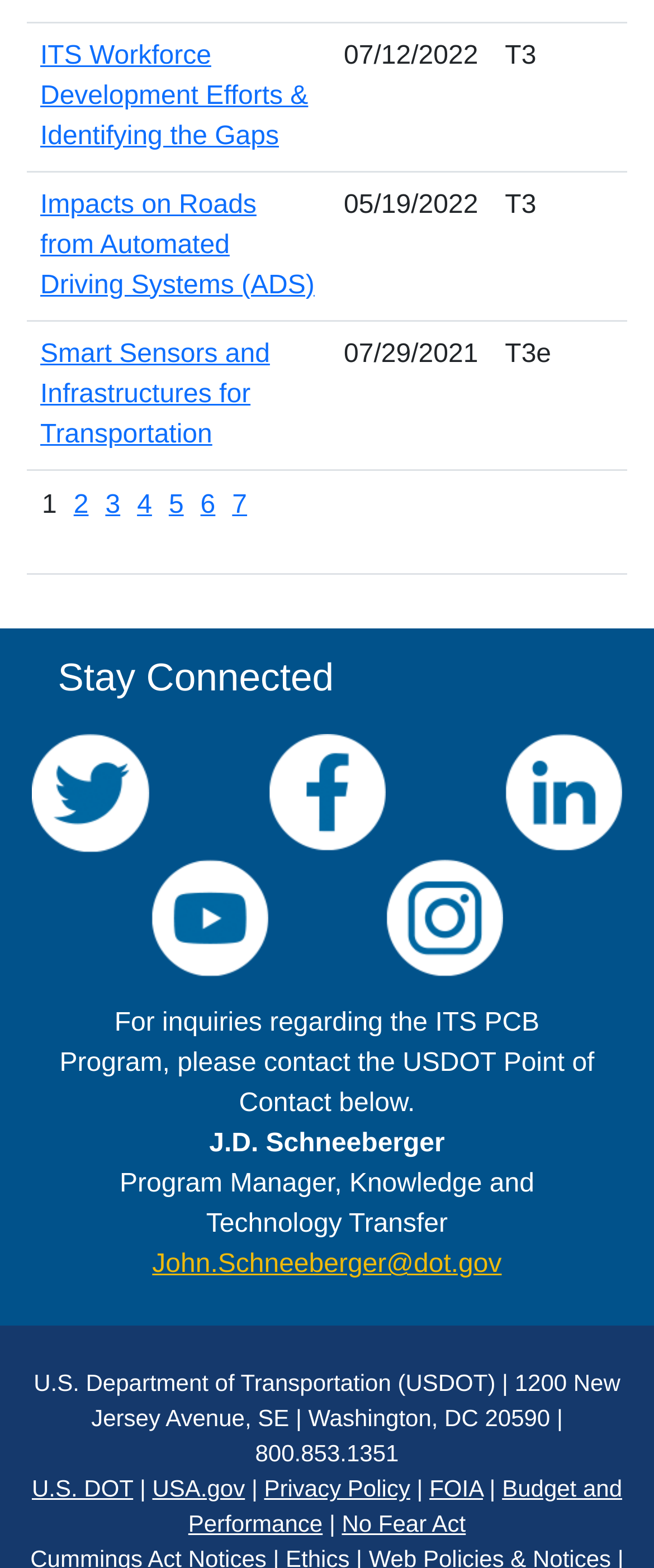Pinpoint the bounding box coordinates of the area that should be clicked to complete the following instruction: "Click on the link 'Impacts on Roads from Automated Driving Systems (ADS)'". The coordinates must be given as four float numbers between 0 and 1, i.e., [left, top, right, bottom].

[0.062, 0.121, 0.481, 0.191]